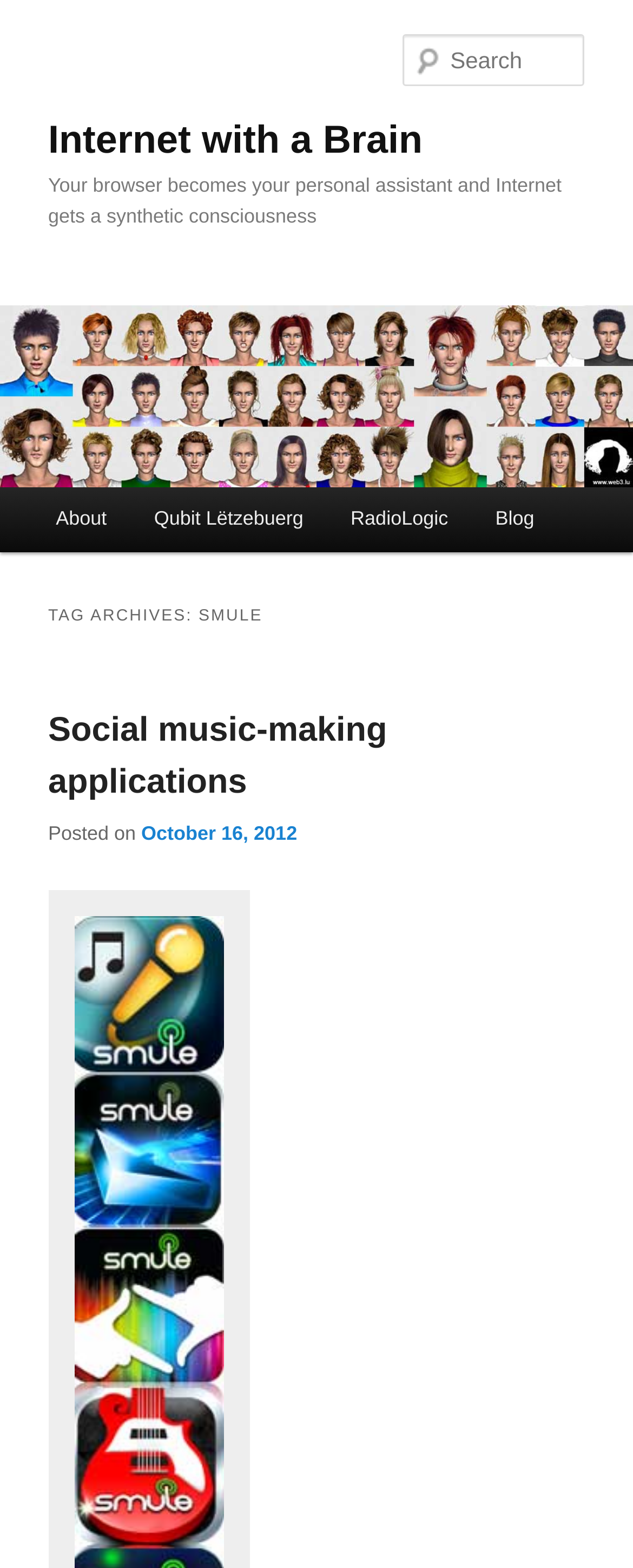Identify the bounding box coordinates of the clickable region required to complete the instruction: "Explore Social music-making applications". The coordinates should be given as four float numbers within the range of 0 and 1, i.e., [left, top, right, bottom].

[0.076, 0.454, 0.612, 0.51]